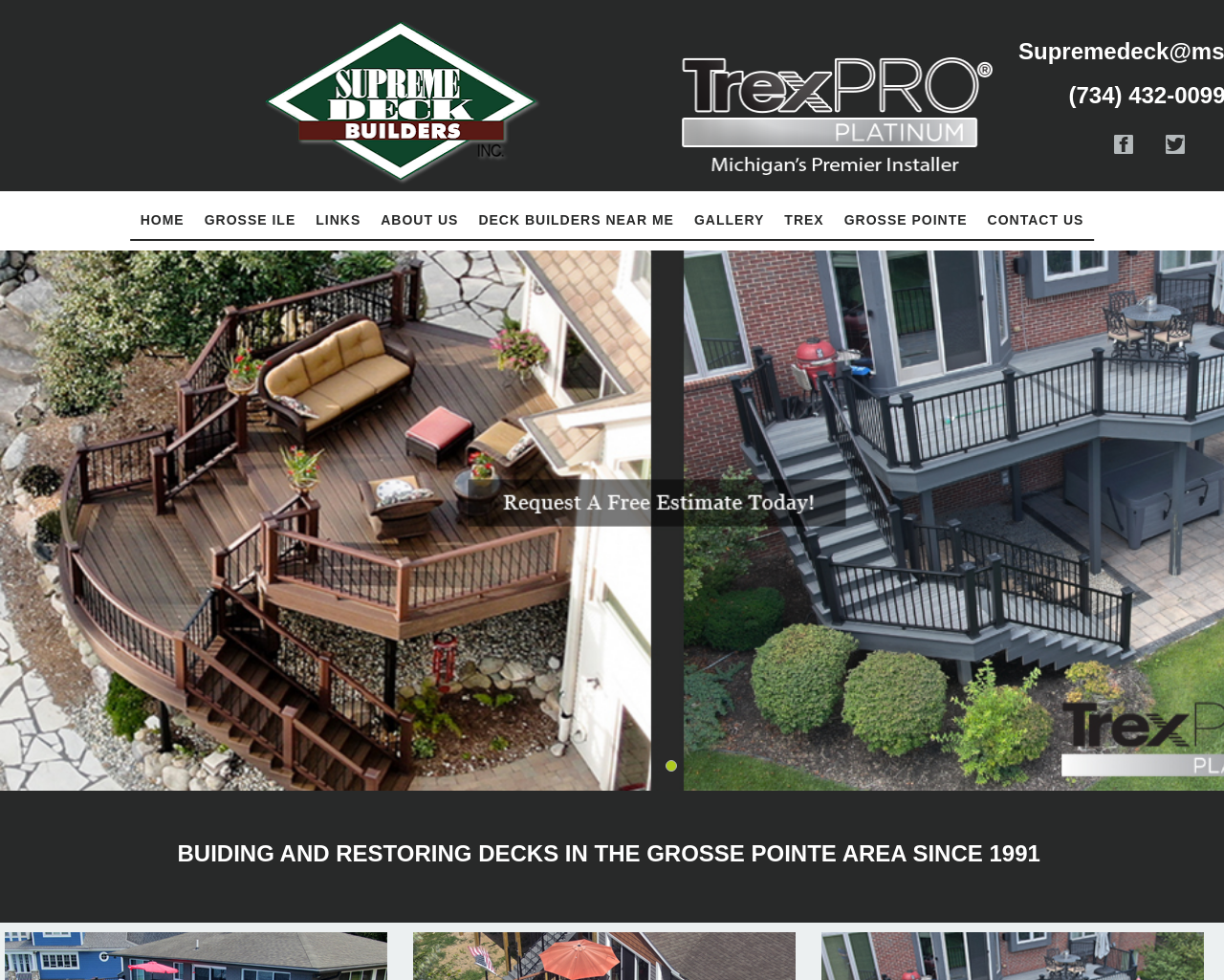Can you find the bounding box coordinates for the element to click on to achieve the instruction: "Click the HOME link"?

[0.106, 0.205, 0.159, 0.244]